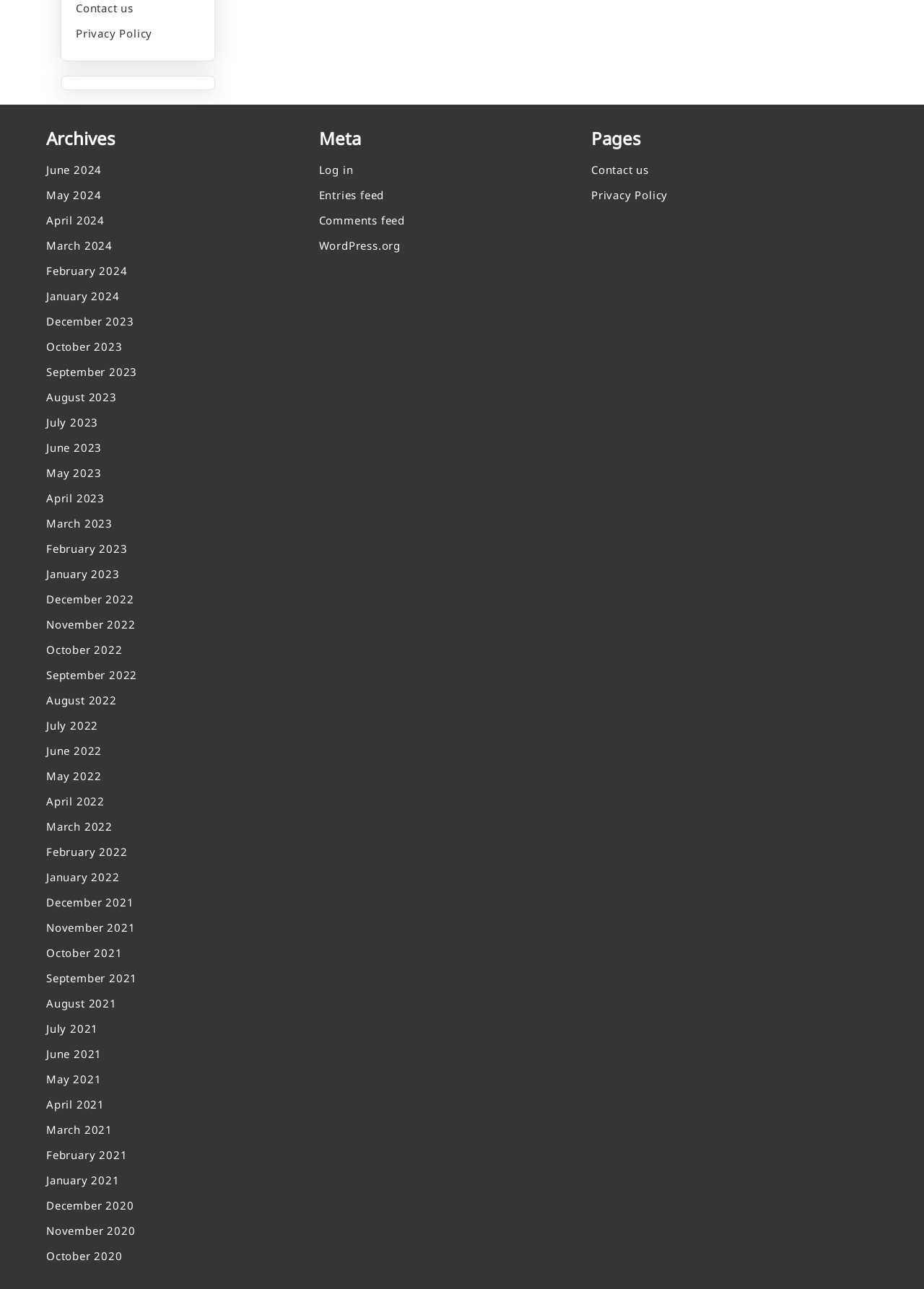Locate the bounding box of the UI element with the following description: "November 2020".

[0.05, 0.95, 0.344, 0.969]